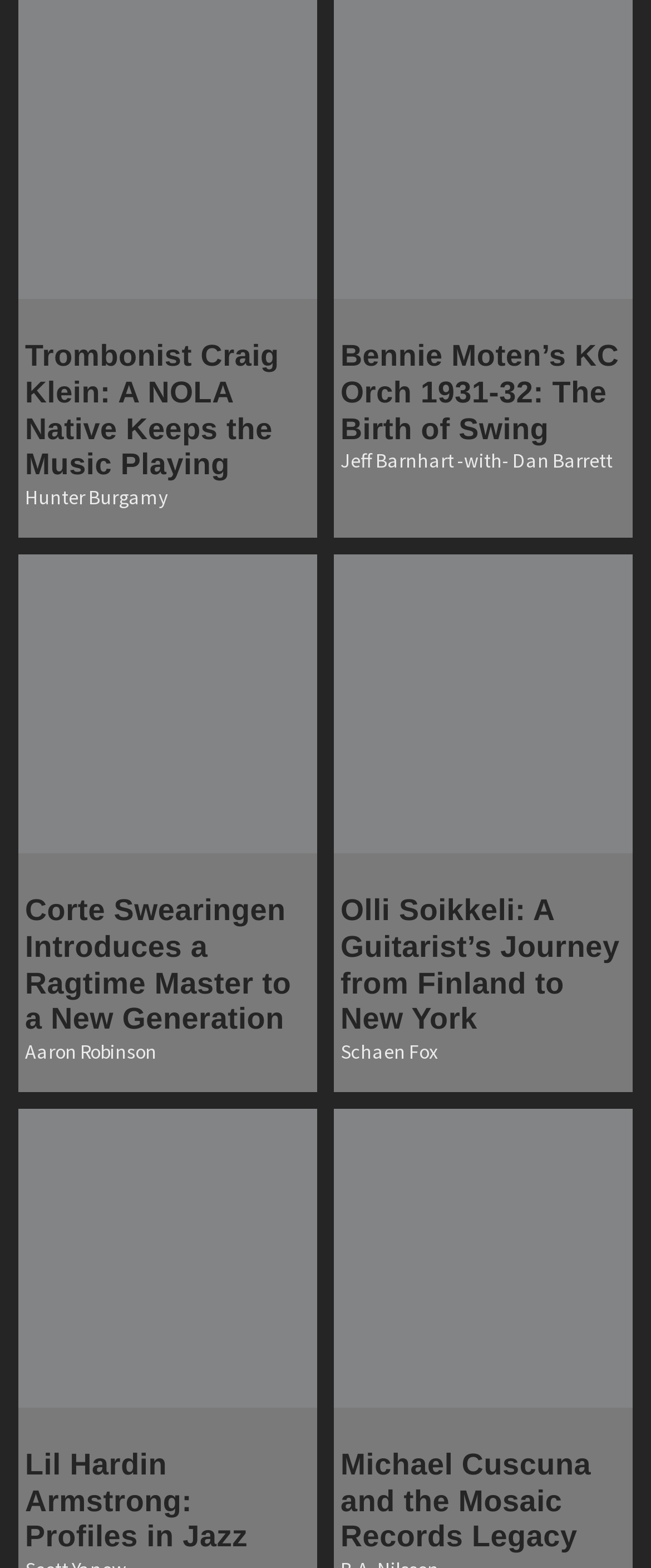Could you locate the bounding box coordinates for the section that should be clicked to accomplish this task: "Learn about Olli Soikkeli: A Guitarist’s Journey from Finland to New York".

[0.523, 0.57, 0.962, 0.662]